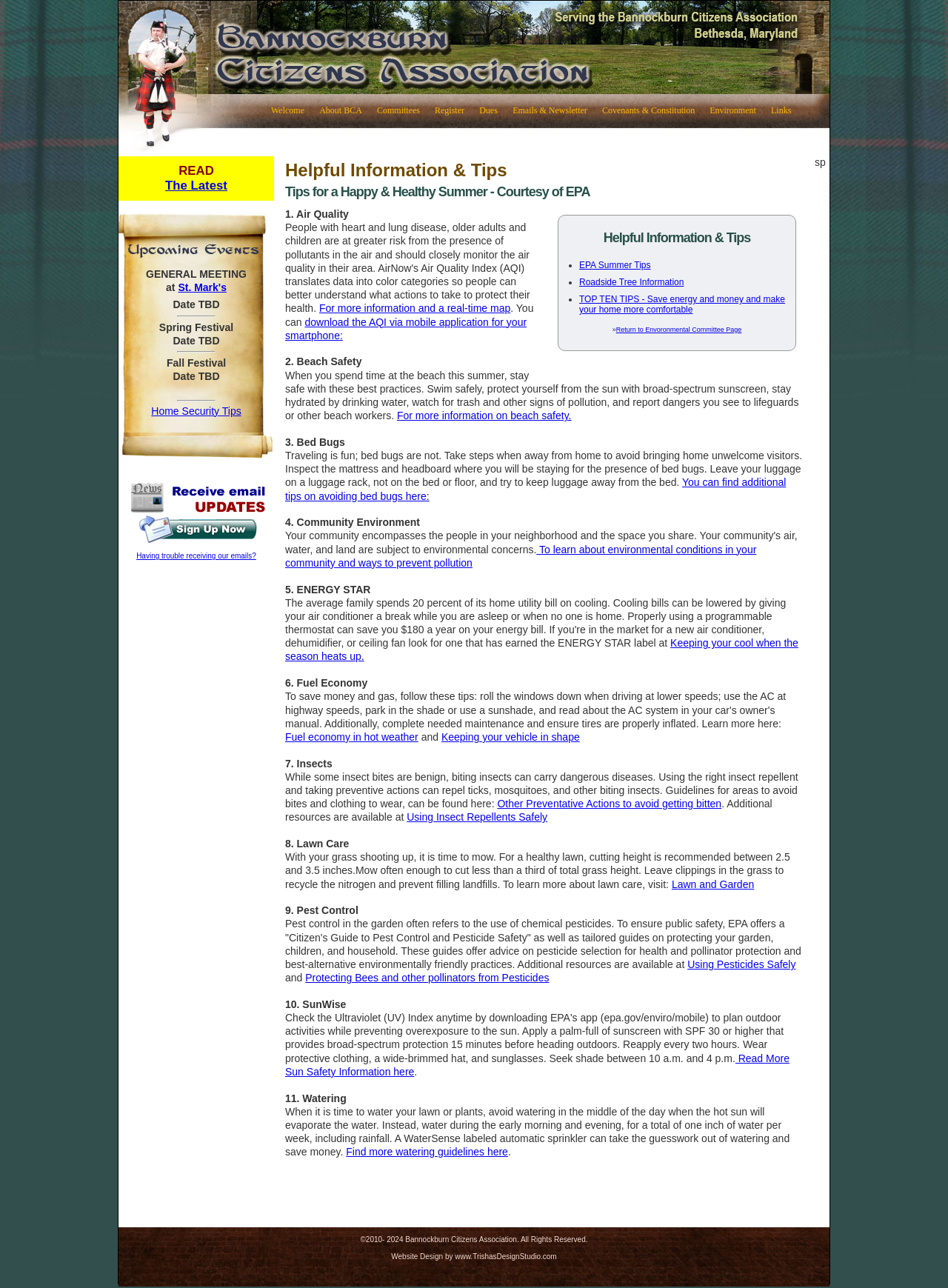Provide a short answer using a single word or phrase for the following question: 
What is the title of the webpage?

EPA Summer Tips